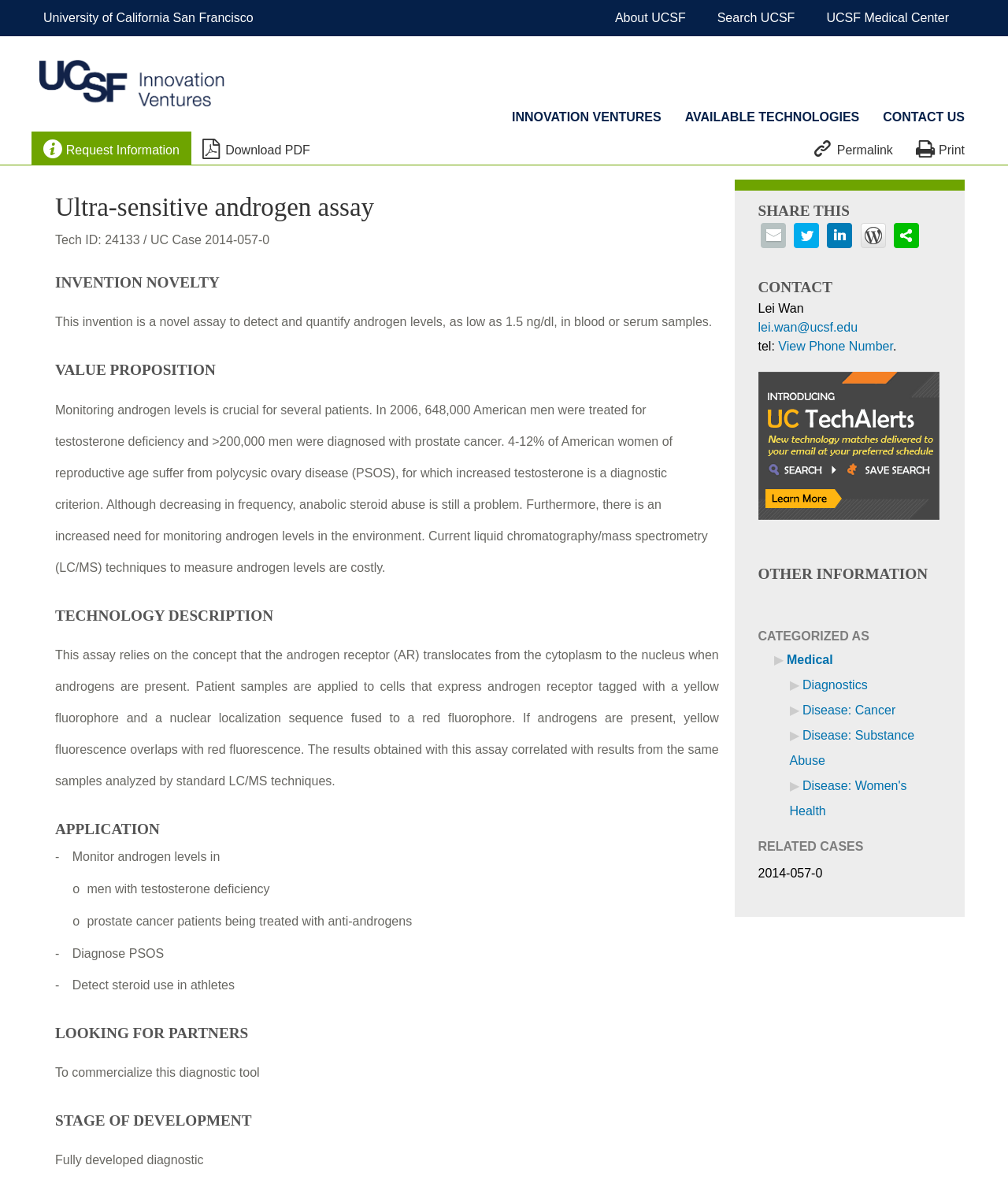Explain the webpage in detail.

This webpage is about a novel assay to detect and quantify androgen levels in blood or serum samples. At the top, there are four links to the University of California San Francisco, UCSF Medical Center, Search UCSF, and About UCSF, along with a logo image. Below these links, there are three main sections: Innovation Ventures, Available Technologies, and Contact Us.

In the main content area, there is a heading "Ultra-sensitive androgen assay" followed by a link to request information, download a PDF, permalink, and print. Below this, there are several sections with headings, including "Invention Novelty", "Value Proposition", "Technology Description", "Application", "Looking for Partners", "Stage of Development", and "Share This".

The "Invention Novelty" section describes the assay as a novel way to detect and quantify androgen levels. The "Value Proposition" section explains the importance of monitoring androgen levels in various patient groups, including those with testosterone deficiency, prostate cancer, and polycystic ovary disease. The "Technology Description" section details the assay's mechanism, which relies on the concept that the androgen receptor translocates from the cytoplasm to the nucleus when androgens are present.

The "Application" section lists several potential uses for the assay, including monitoring androgen levels in men with testosterone deficiency, prostate cancer patients, and athletes. The "Looking for Partners" section expresses the need for partners to commercialize this diagnostic tool. The "Stage of Development" section indicates that the diagnostic is fully developed.

On the right side of the page, there is a section with contact information, including a name, email address, and phone number. Below this, there are links to learn about UC TechAlerts and to view other related information, such as categorized tags and related cases.